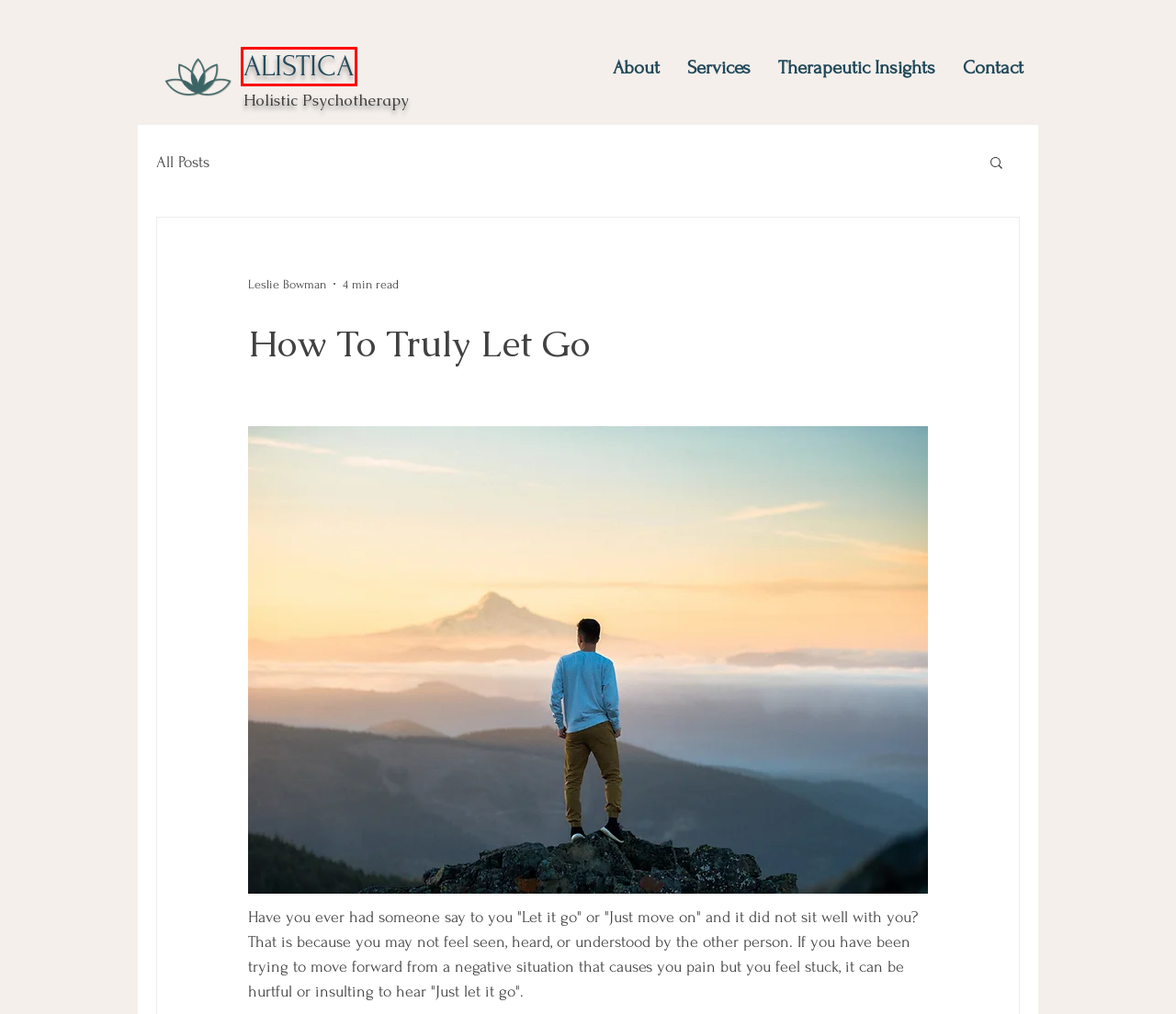Given a webpage screenshot featuring a red rectangle around a UI element, please determine the best description for the new webpage that appears after the element within the bounding box is clicked. The options are:
A. Contact | Alistica
B. Leslie's Holistic Therapeutic Approach  | Alistica
C. Why Holistic Psychotherapy Is More Efficient & Effective Than Traditional Talk Therapy
D. Therapeutic Insights  | Alistica
E. About | Alistica
F. Holistic Psychotherapy | Alistica
G. Why You Take Things Personally And How To Stop
H. Terms & Liability  | Alistica

F